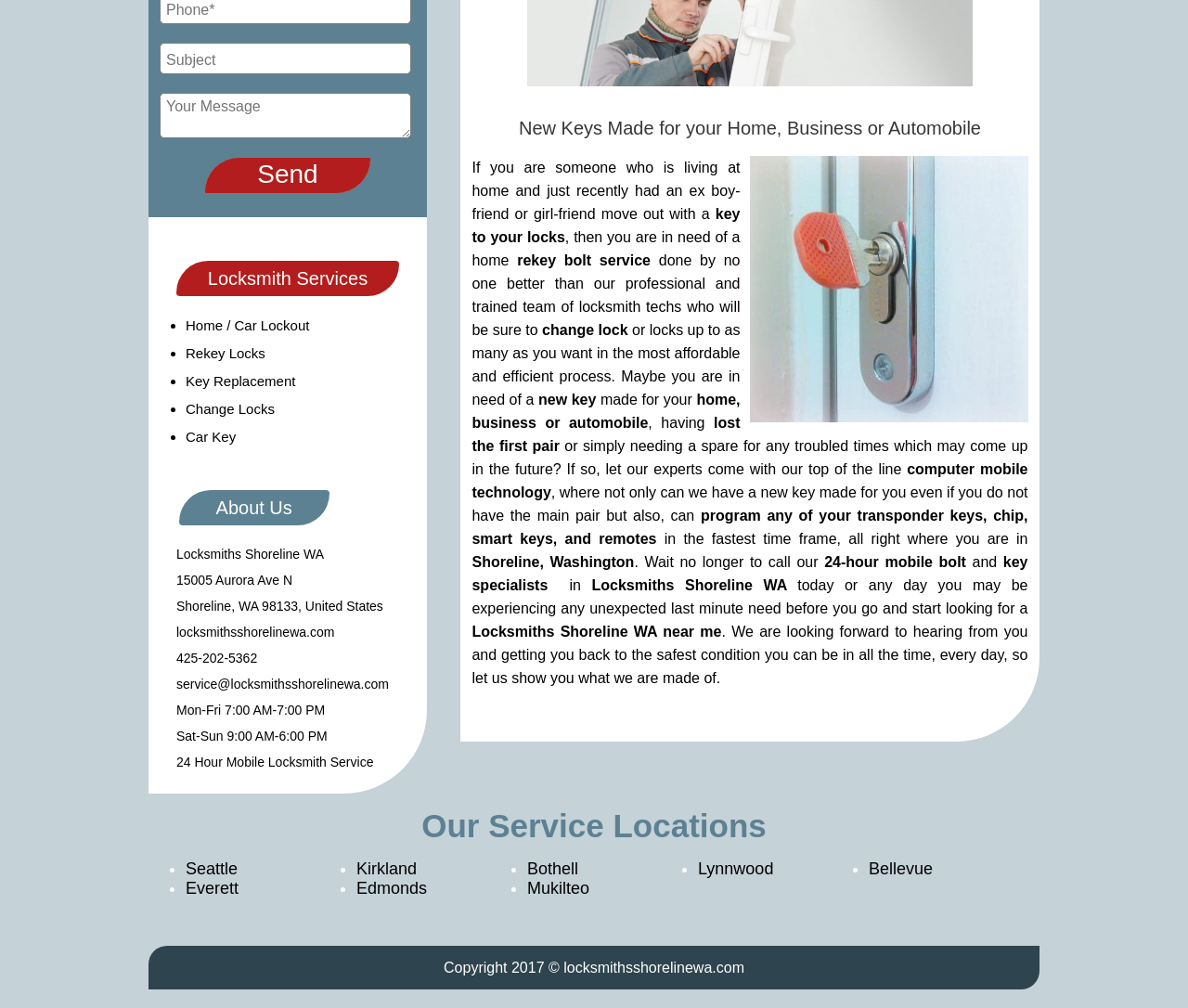What areas do Locksmiths Shoreline WA serve?
Based on the image content, provide your answer in one word or a short phrase.

Seattle, Kirkland, Bothell, Lynnwood, Bellevue, Everett, Edmonds, Mukilteo